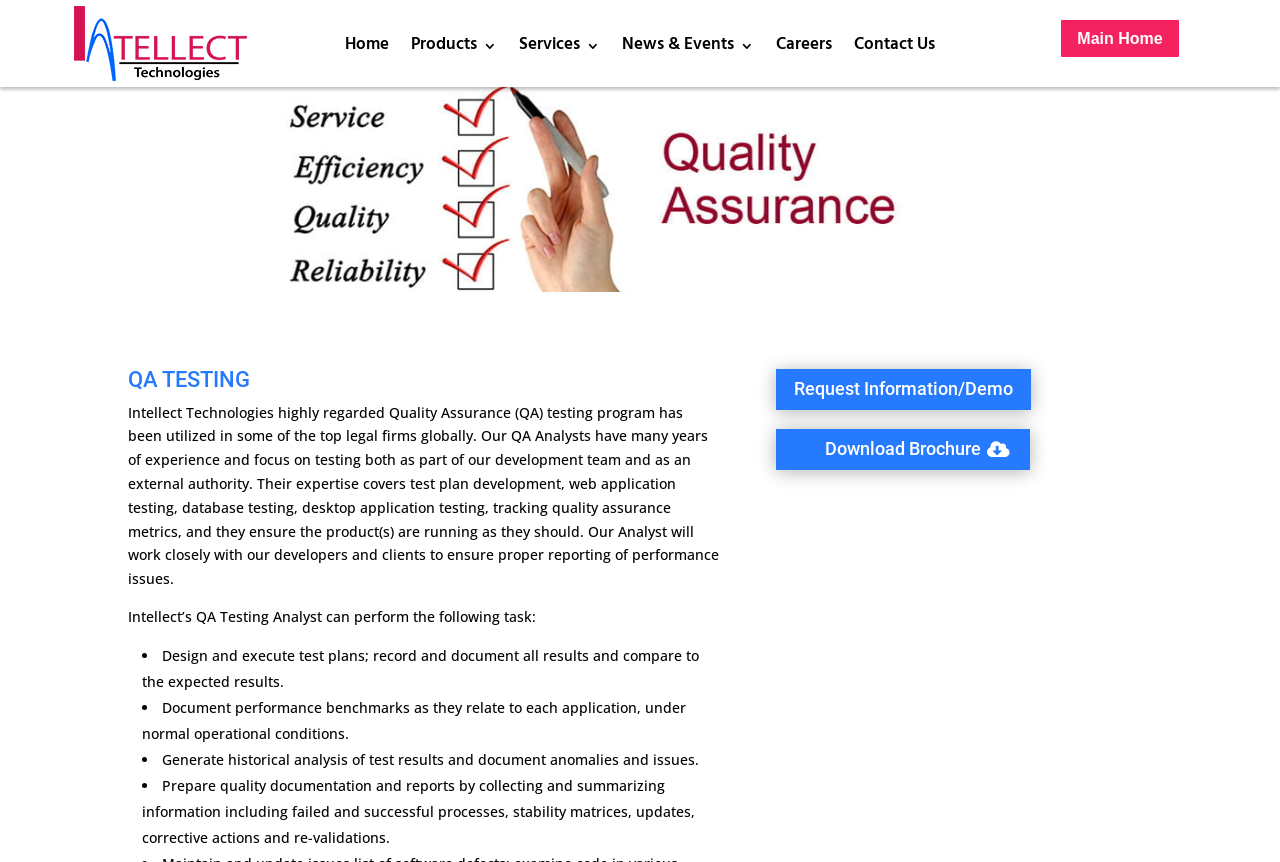Answer in one word or a short phrase: 
What is the location of the 'Request Information/Demo' button?

Bottom left